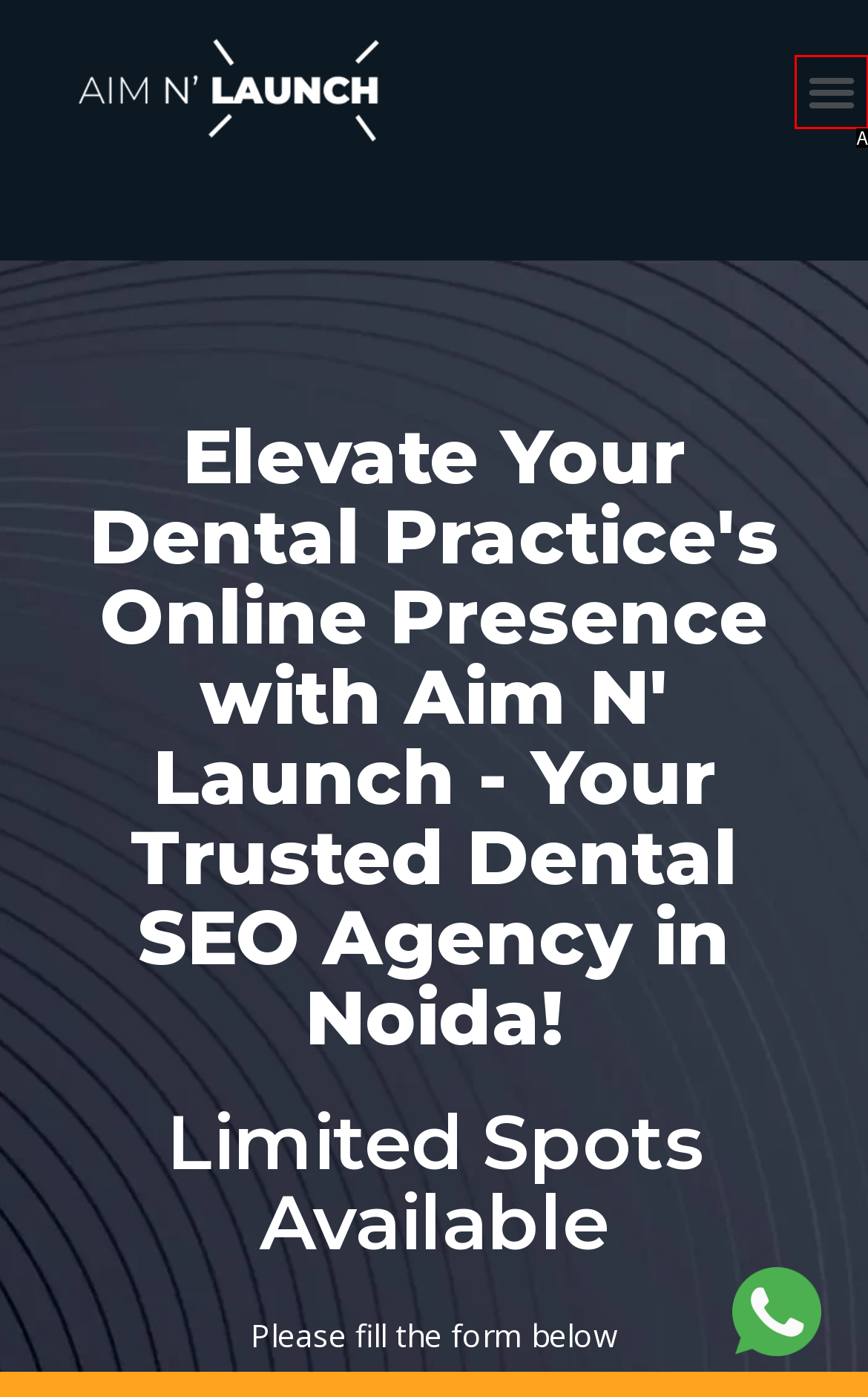Choose the option that best matches the description: Menu
Indicate the letter of the matching option directly.

A